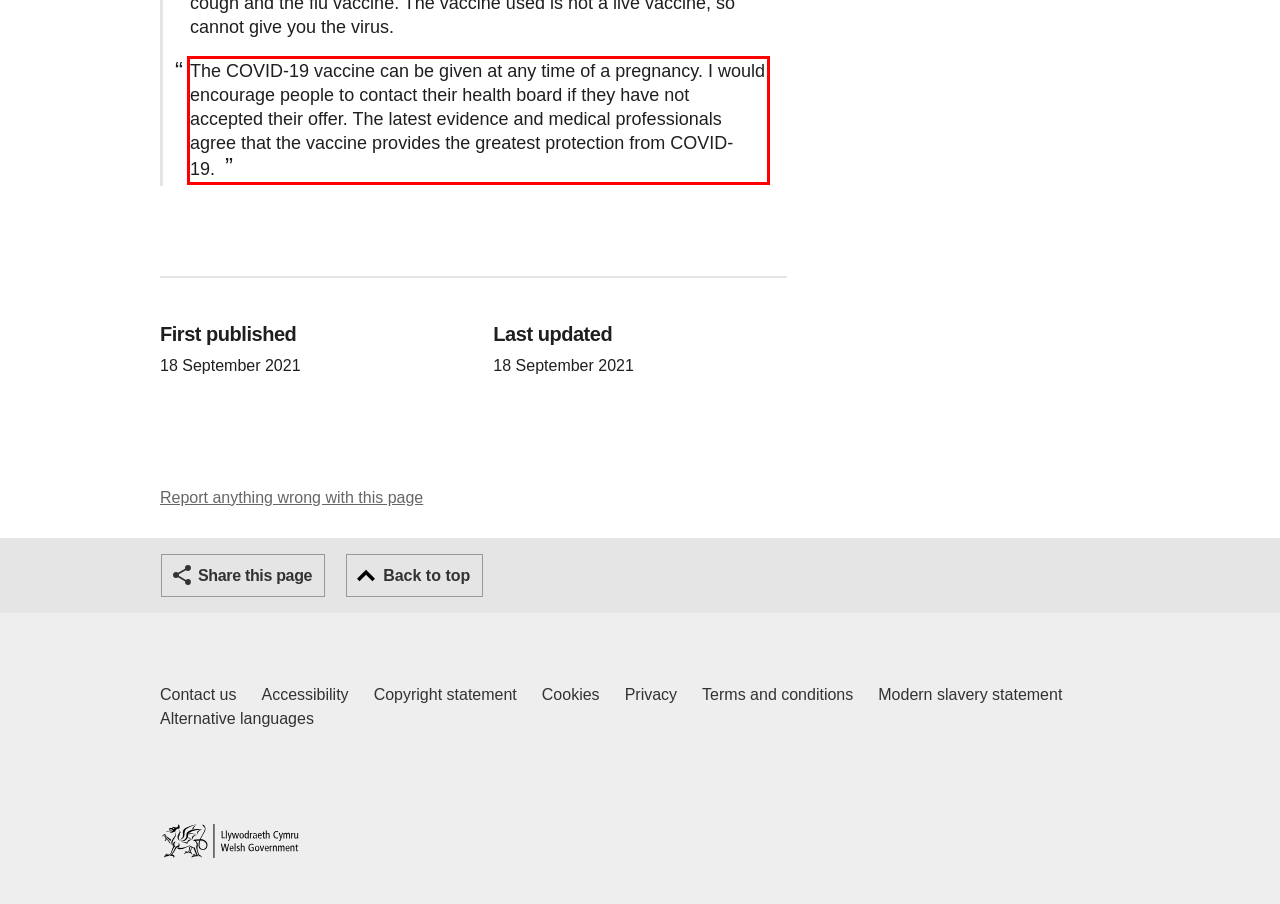Please perform OCR on the text within the red rectangle in the webpage screenshot and return the text content.

The COVID-19 vaccine can be given at any time of a pregnancy. I would encourage people to contact their health board if they have not accepted their offer. The latest evidence and medical professionals agree that the vaccine provides the greatest protection from COVID-19.